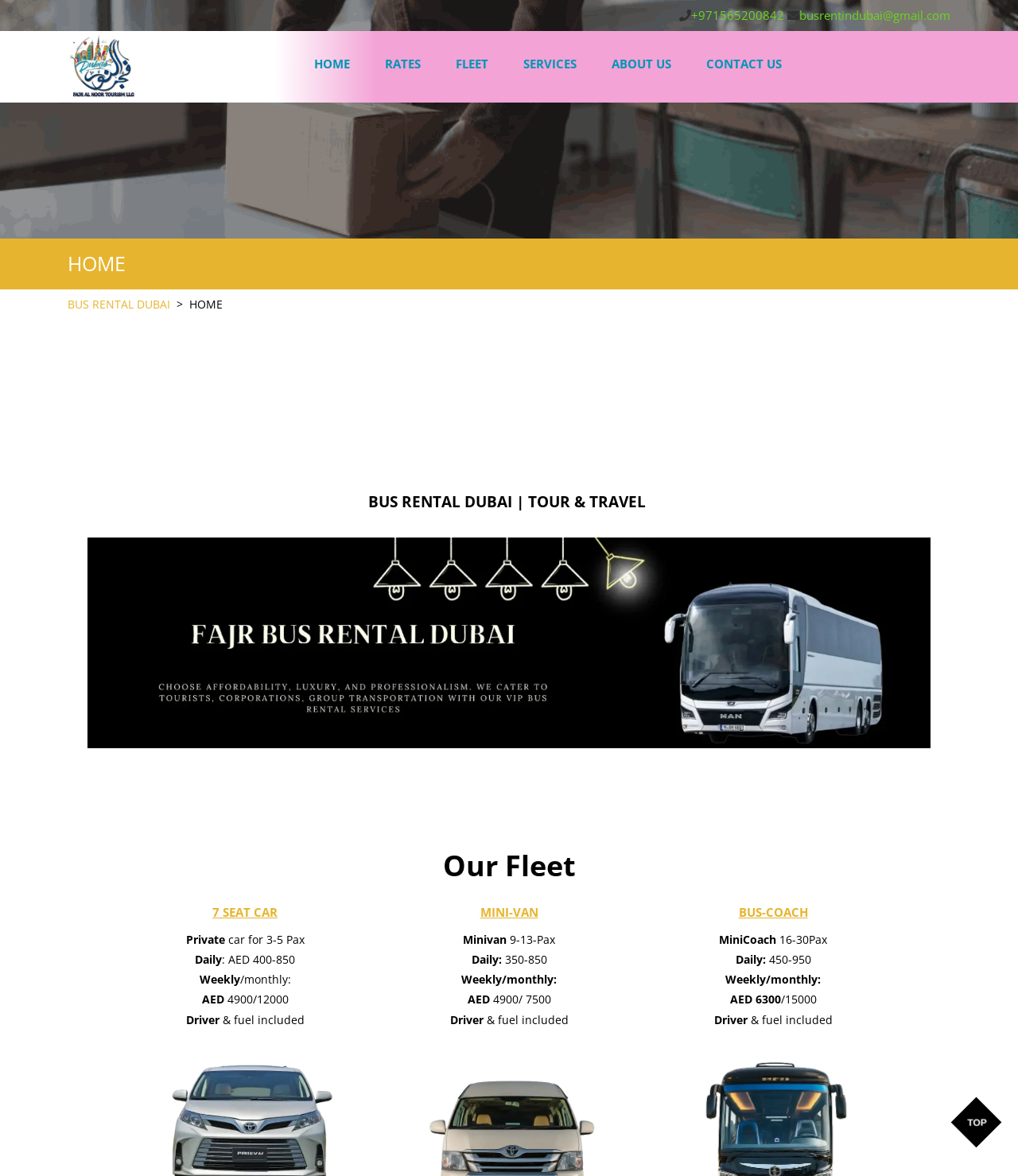Identify the bounding box coordinates of the clickable section necessary to follow the following instruction: "contact us". The coordinates should be presented as four float numbers from 0 to 1, i.e., [left, top, right, bottom].

[0.674, 0.029, 0.78, 0.072]